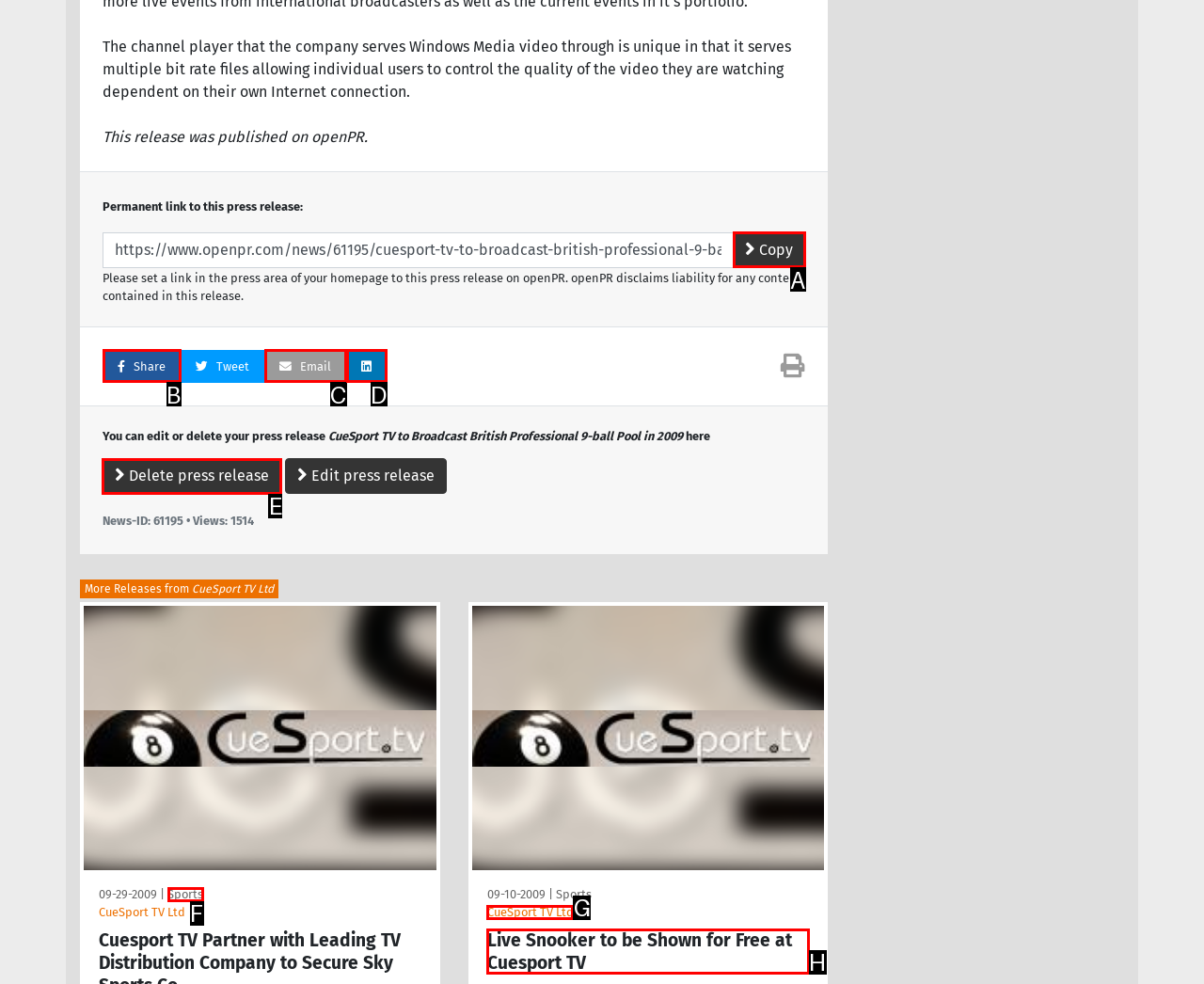Which UI element should be clicked to perform the following task: Delete the press release? Answer with the corresponding letter from the choices.

E